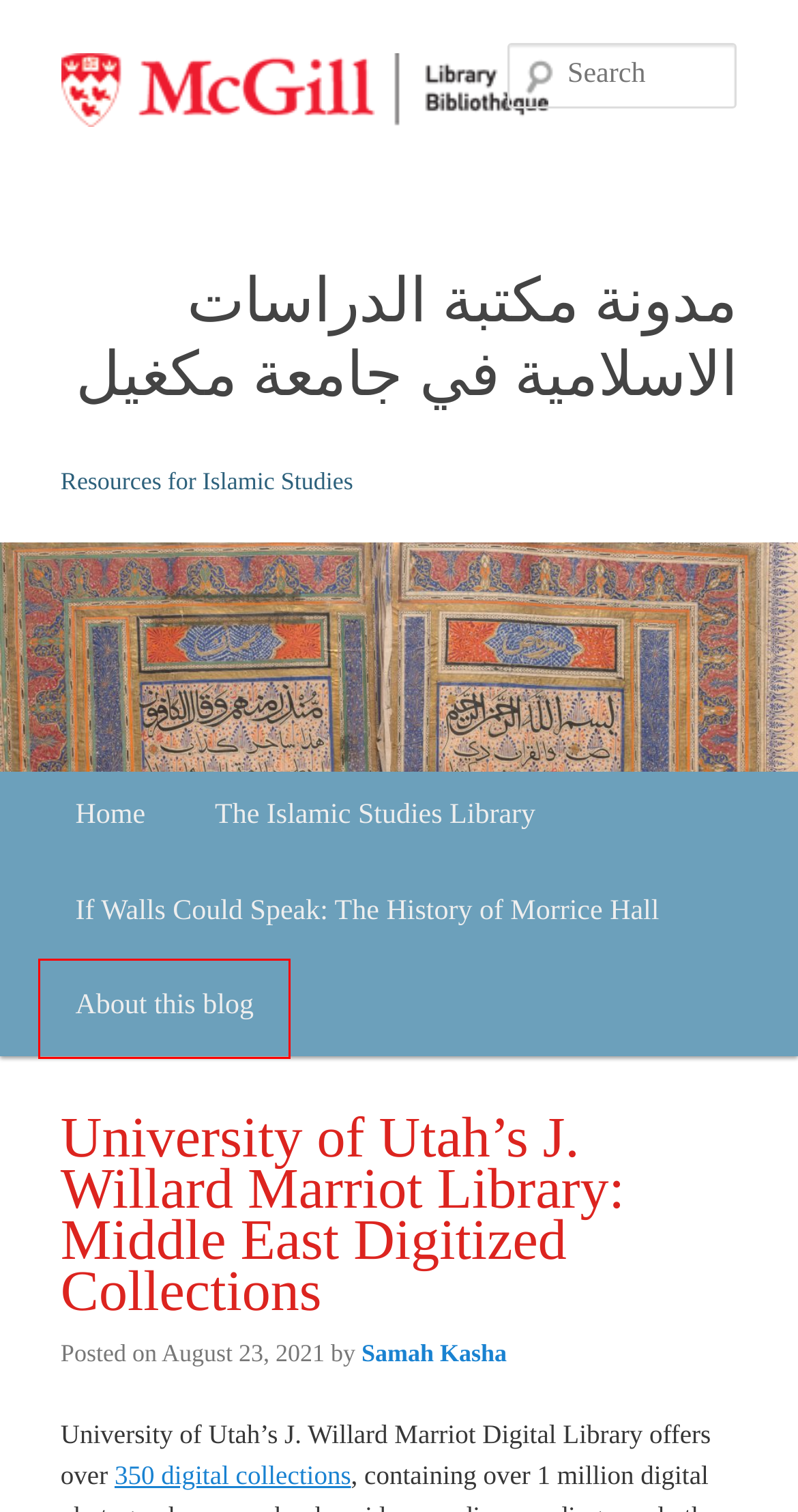Examine the screenshot of a webpage with a red rectangle bounding box. Select the most accurate webpage description that matches the new webpage after clicking the element within the bounding box. Here are the candidates:
A. Manuscripts and rare books | مدونة مكتبة الدراسات الاسلامية في جامعة مكغيل
B. مدونة مكتبة الدراسات الاسلامية في جامعة مكغيل | Resources for Islamic Studies
C. McGill Islamic Studies Library | مدونة مكتبة الدراسات الاسلامية في جامعة مكغيل
D. About this blog | مدونة مكتبة الدراسات الاسلامية في جامعة مكغيل
E. Samah Kasha | مدونة مكتبة الدراسات الاسلامية في جامعة مكغيل
F. If Walls Could Speak: The History of Morrice Hall | مدونة مكتبة الدراسات الاسلامية في جامعة مكغيل
G. McGill Library Blogs
H. Browse Collections | J. Willard Marriott Digital Library

D